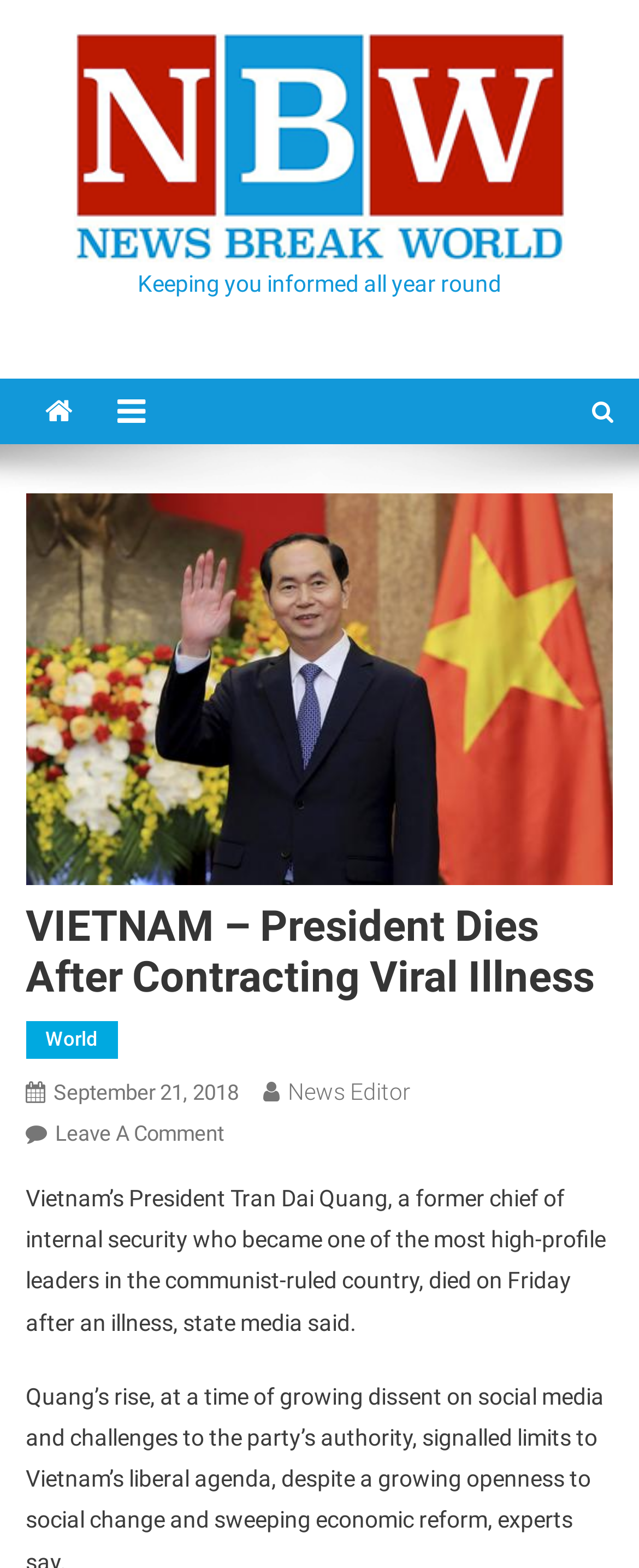Predict the bounding box coordinates of the UI element that matches this description: "World". The coordinates should be in the format [left, top, right, bottom] with each value between 0 and 1.

[0.04, 0.651, 0.184, 0.675]